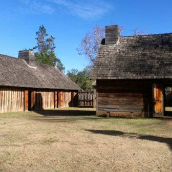Offer a meticulous description of the image.

The image showcases historical structures located at Fort St. Jean Baptiste State Historical Site in Natchitoches, Louisiana. Set against a clear blue sky, the scene features rustic log cabins with thatched roofs, reflecting the architectural style typical of early French military outposts. The grassy expanse surrounding the buildings adds to the serene setting, evoking a glimpse into the past. This location serves as a backdrop for the “Drill Drill Drill” Summer Camp for Kids, where children can engage in activities designed to teach them about the life and duties of a French Marine. The camp, running from July 11-13, 2013, is aimed at youth aged 5-12 and includes hands-on experiences such as drill and marching under the guidance of an Interpretive Ranger.